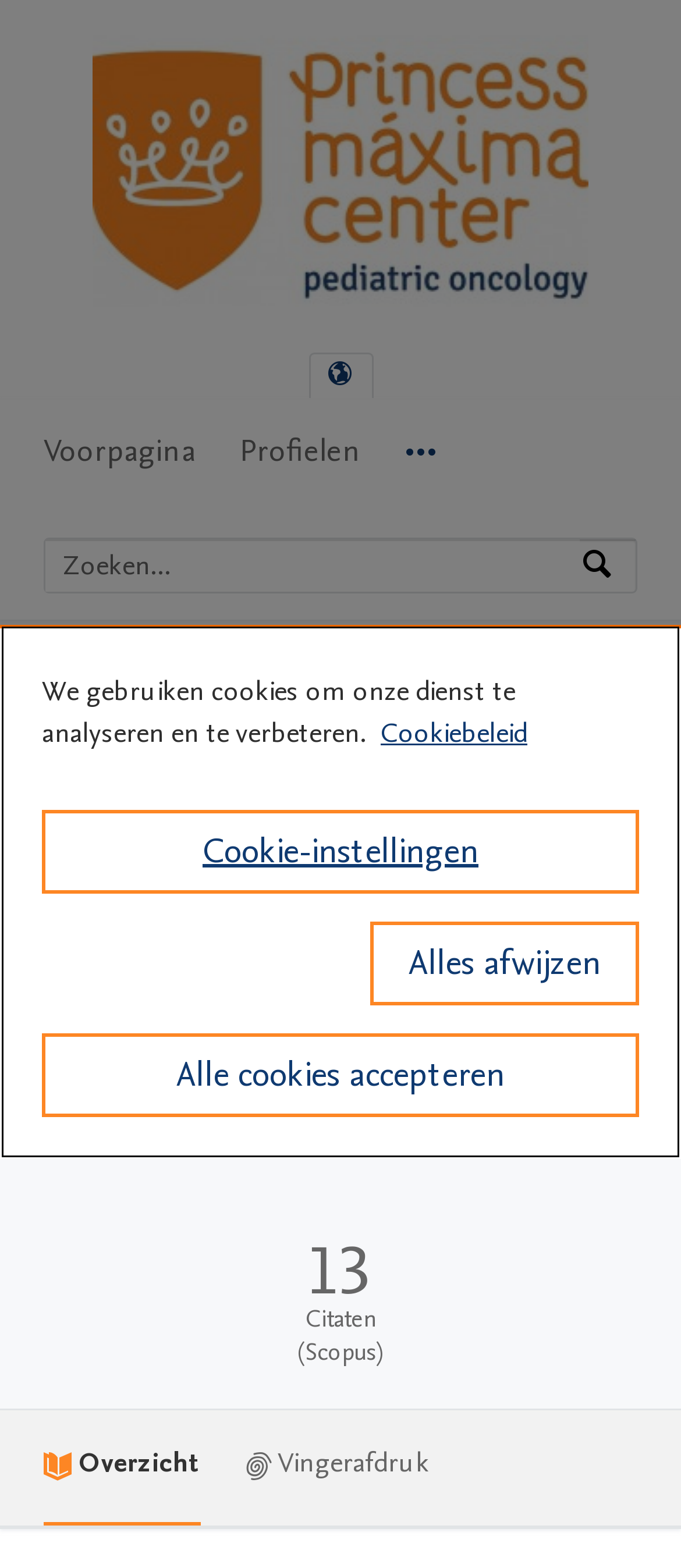Please specify the bounding box coordinates of the clickable section necessary to execute the following command: "Select a language".

[0.455, 0.226, 0.545, 0.254]